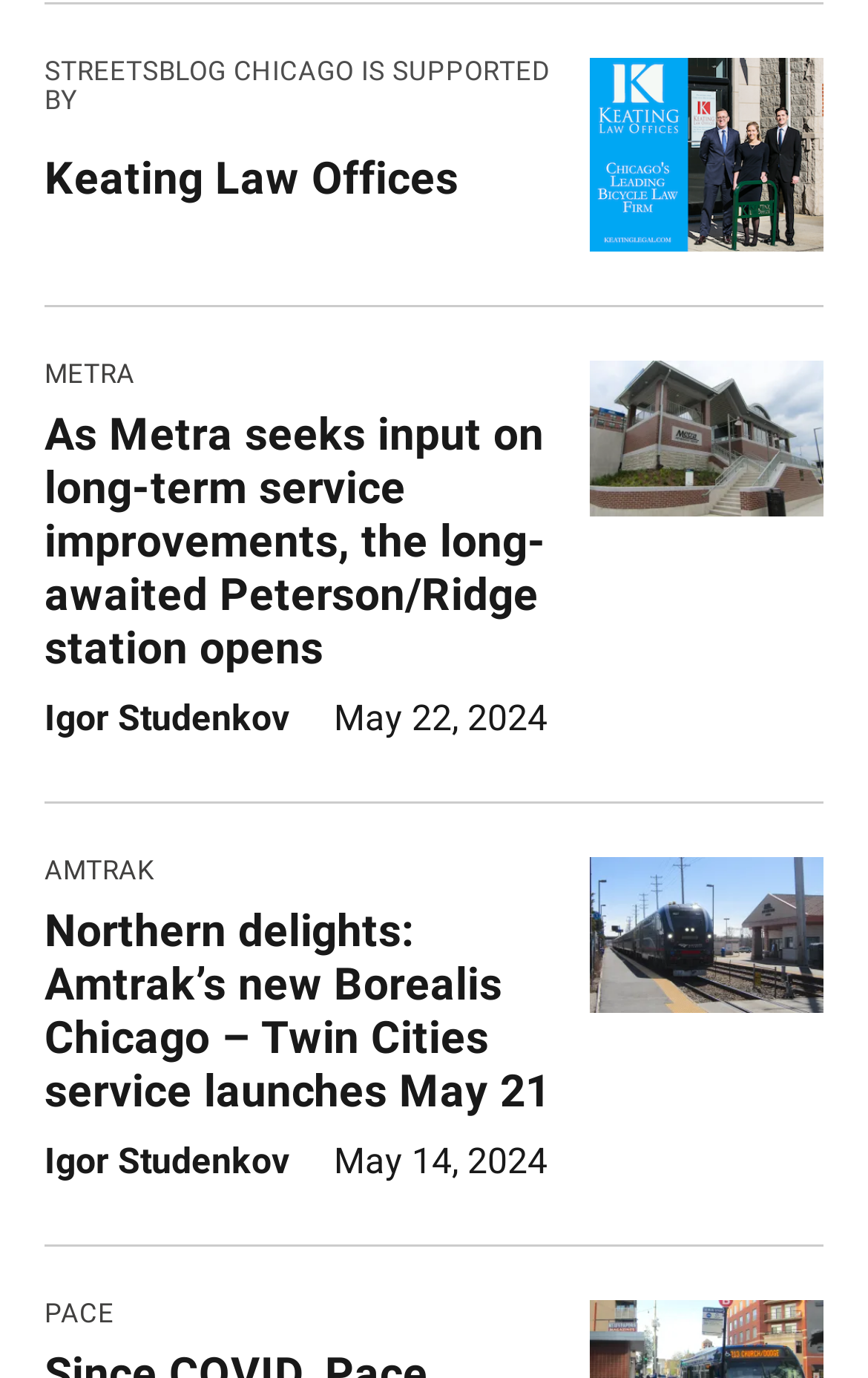Identify the coordinates of the bounding box for the element that must be clicked to accomplish the instruction: "Read guide 5".

None